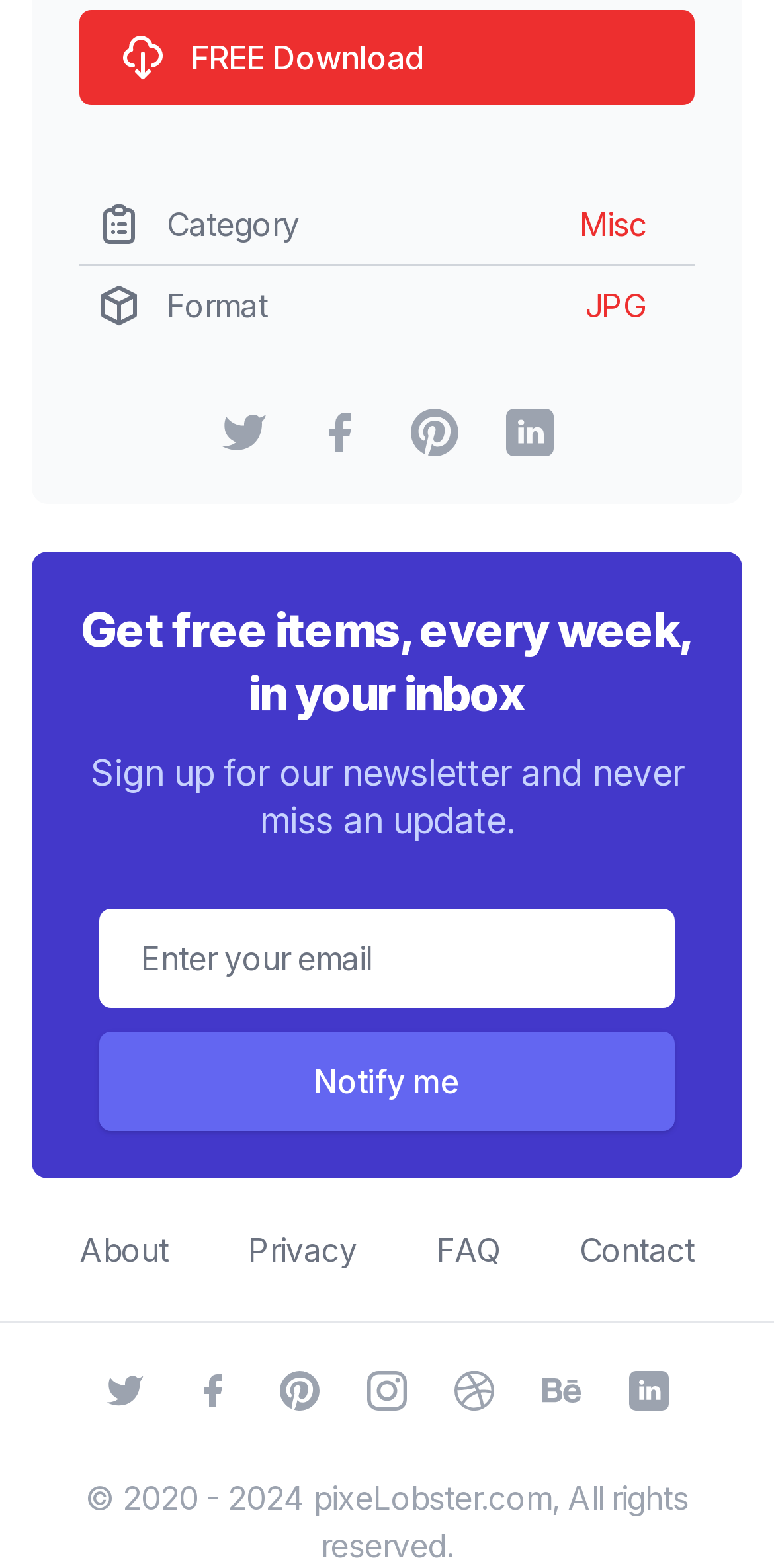What is the category of the item?
Use the image to answer the question with a single word or phrase.

Misc